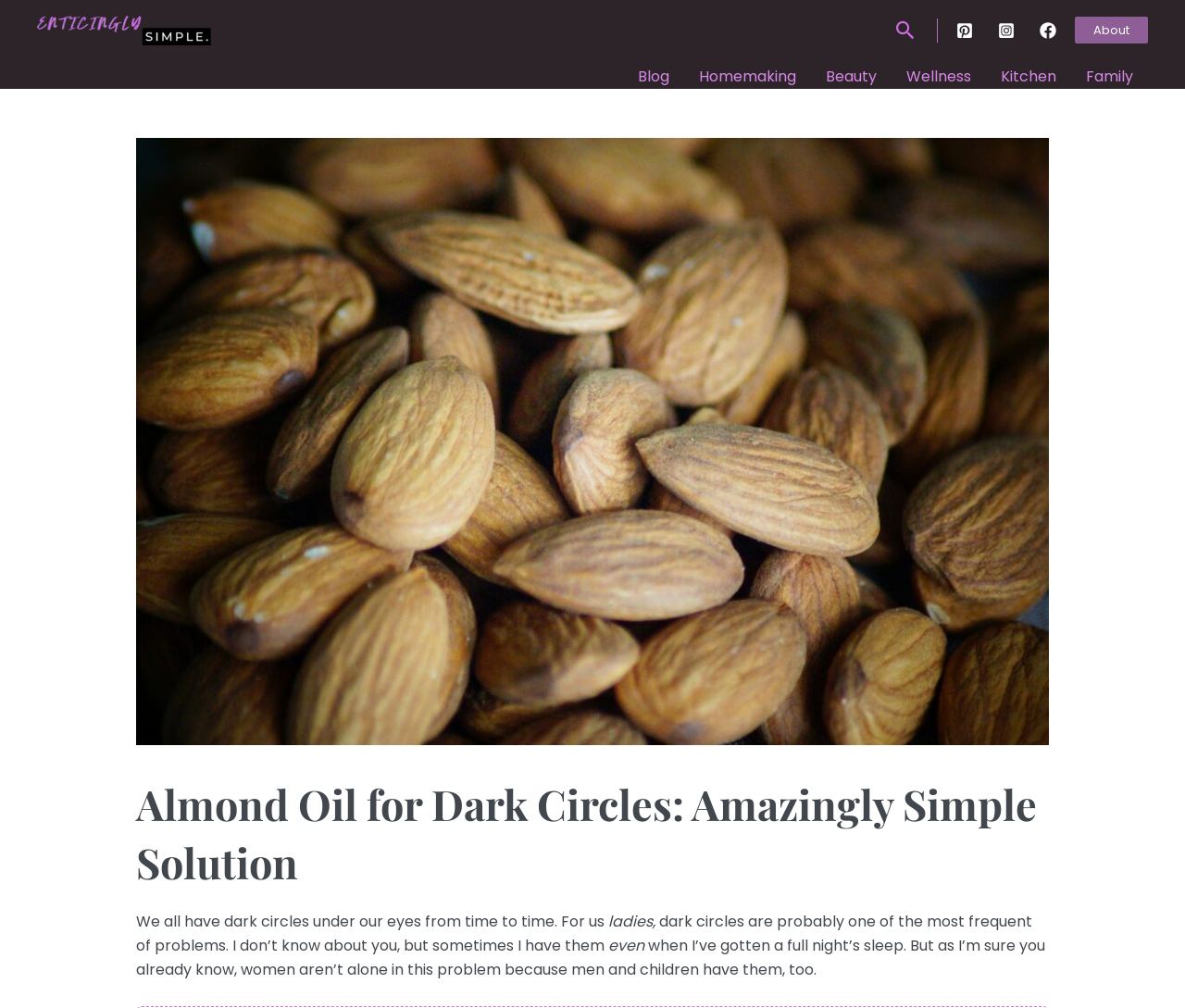Summarize the webpage in an elaborate manner.

The webpage is about using almond oil to treat dark circles under the eyes. At the top left corner, there is a logo of "Enticingly Simple" with a link to the website's homepage. On the top right corner, there are social media links to Pinterest, Instagram, and Facebook, each represented by an icon. Next to these icons, there is a link to the "About" page.

Below the social media links, there is a navigation menu with links to different categories, including "Blog", "Homemaking", "Beauty", "Wellness", "Kitchen", and "Family". 

The main content of the webpage is divided into two sections. The top section features a large image of almond oil for dark circles, and the bottom section contains a heading that reads "Almond Oil for Dark Circles: Amazingly Simple Solution". 

Below the heading, there is a block of text that discusses the problem of dark circles under the eyes, stating that it is a common issue for women, but also affects men and children. The text is divided into several paragraphs, with the first paragraph introducing the problem, and the subsequent paragraphs discussing the issue in more detail.